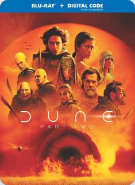Offer a meticulous description of the image.

The image showcases the Blu-ray cover for "Dune: Part Two," featuring a striking orange background that represents the iconic desert landscape of the sci-fi epic. Prominently displayed at the center is the film's title, "Dune," adorned with a sleek font that captures the futuristic essence of the story. Surrounding the title are various characters from the film, each portrayed in a dramatic pose, reflecting the film's intense narrative and emotional depth. The Blu-ray packaging also includes a note that it comes with a digital code, inviting viewers to enjoy the film across different platforms. This edition is part of the ongoing celebration of high-definition releases, promising fans an immersive viewing experience.